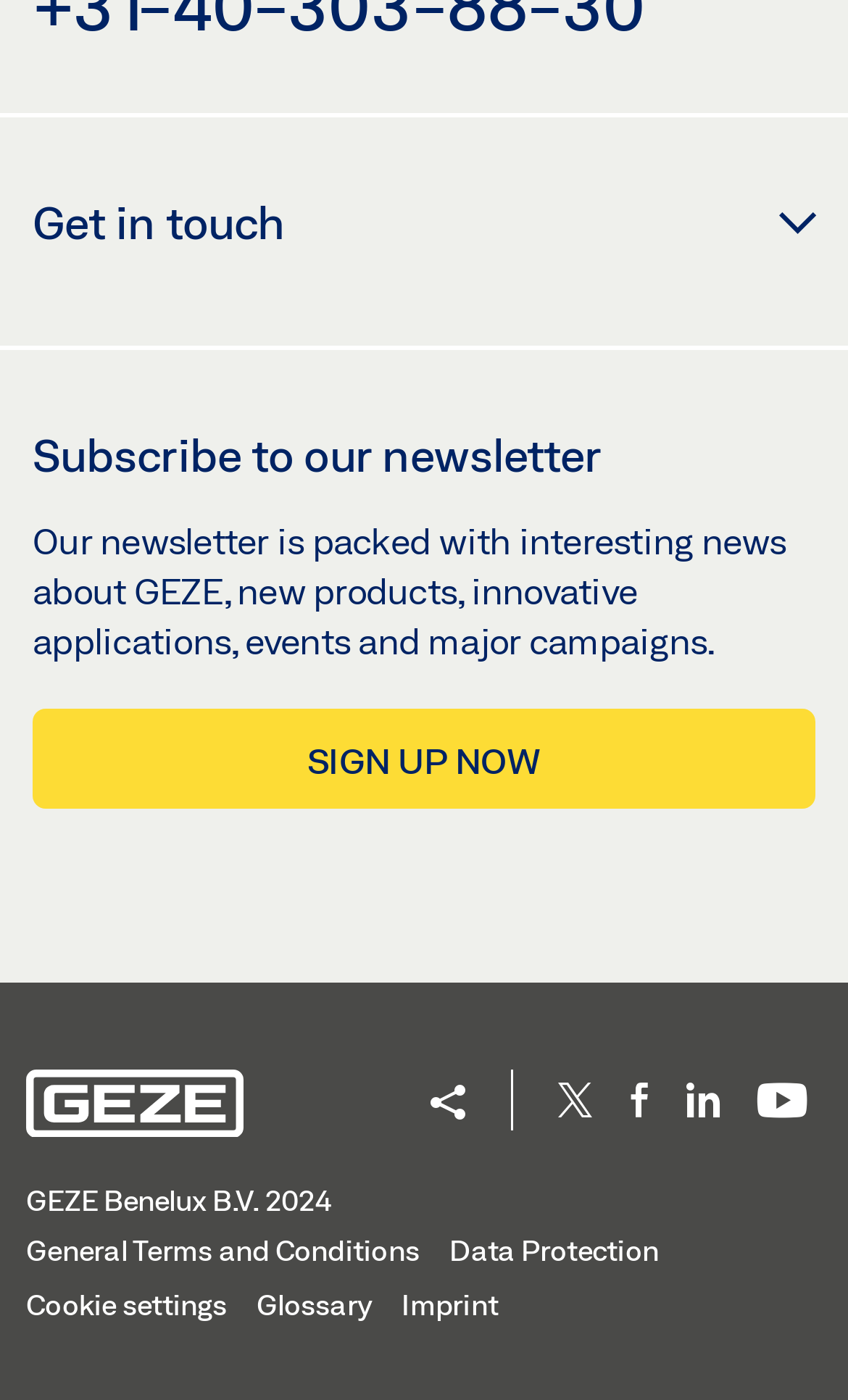What is the name of the company?
Based on the screenshot, provide your answer in one word or phrase.

GEZE Benelux B.V.